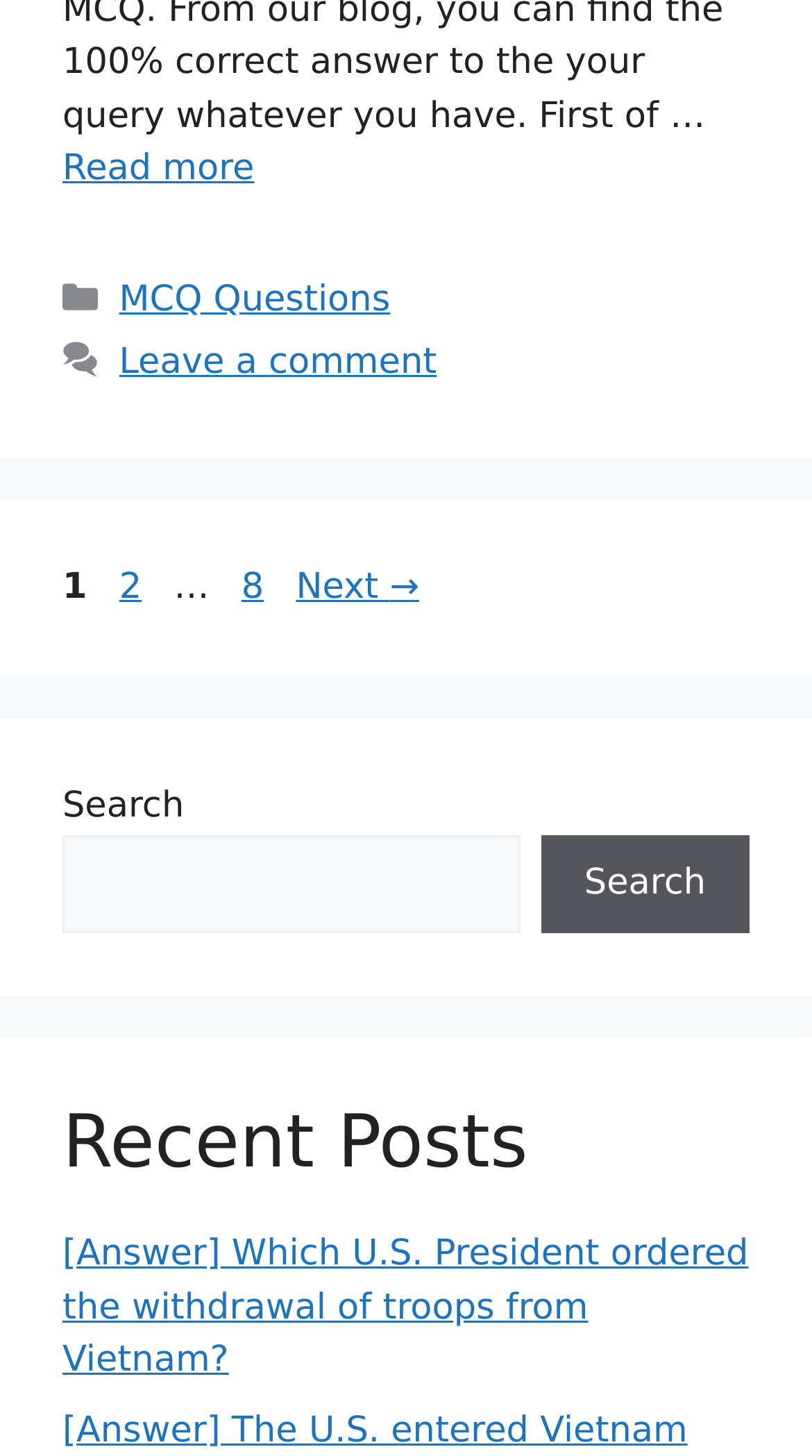Find the bounding box coordinates of the clickable region needed to perform the following instruction: "Search". The coordinates should be provided as four float numbers between 0 and 1, i.e., [left, top, right, bottom].

[0.666, 0.573, 0.923, 0.641]